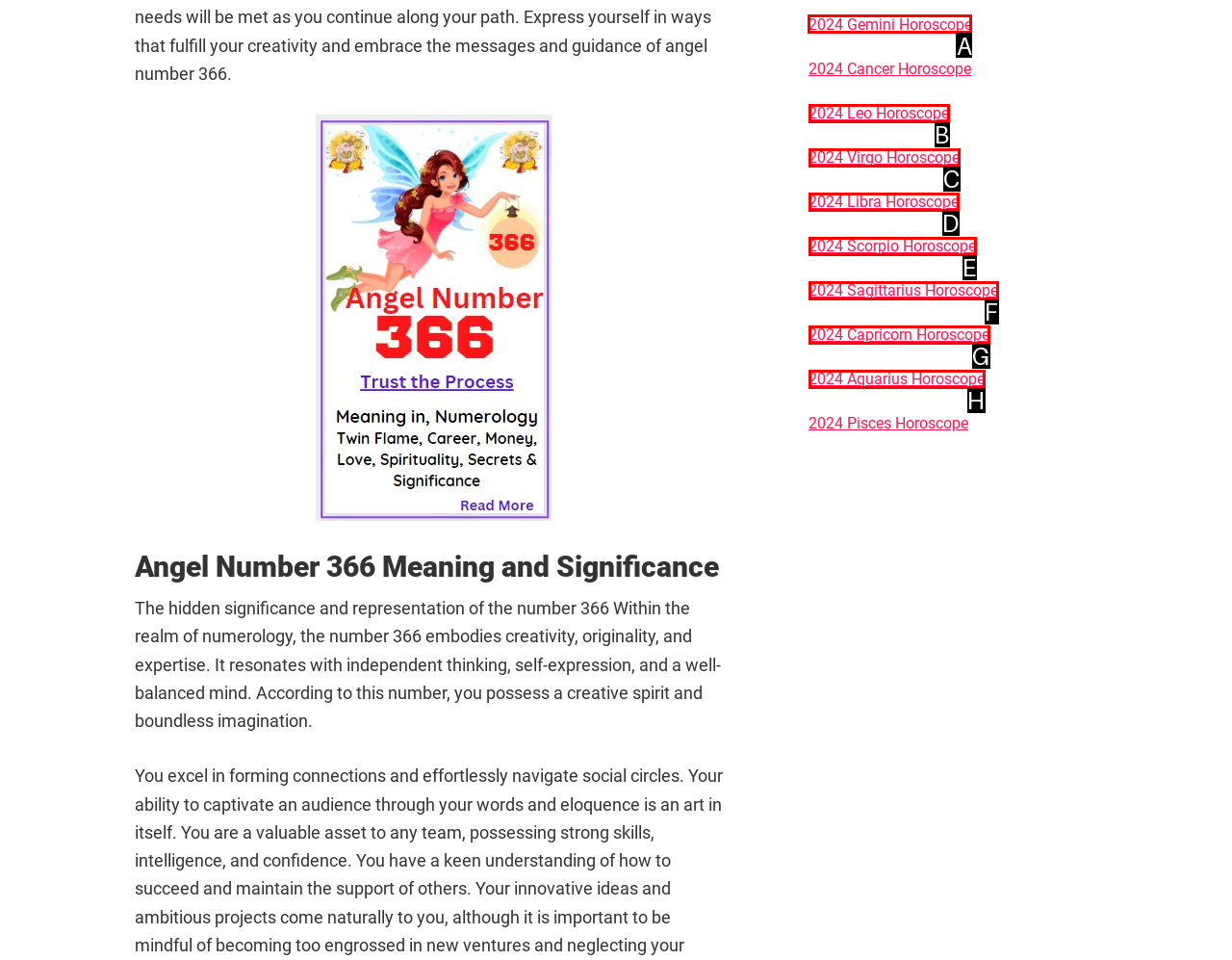Among the marked elements in the screenshot, which letter corresponds to the UI element needed for the task: View '2024 Gemini Horoscope'?

A